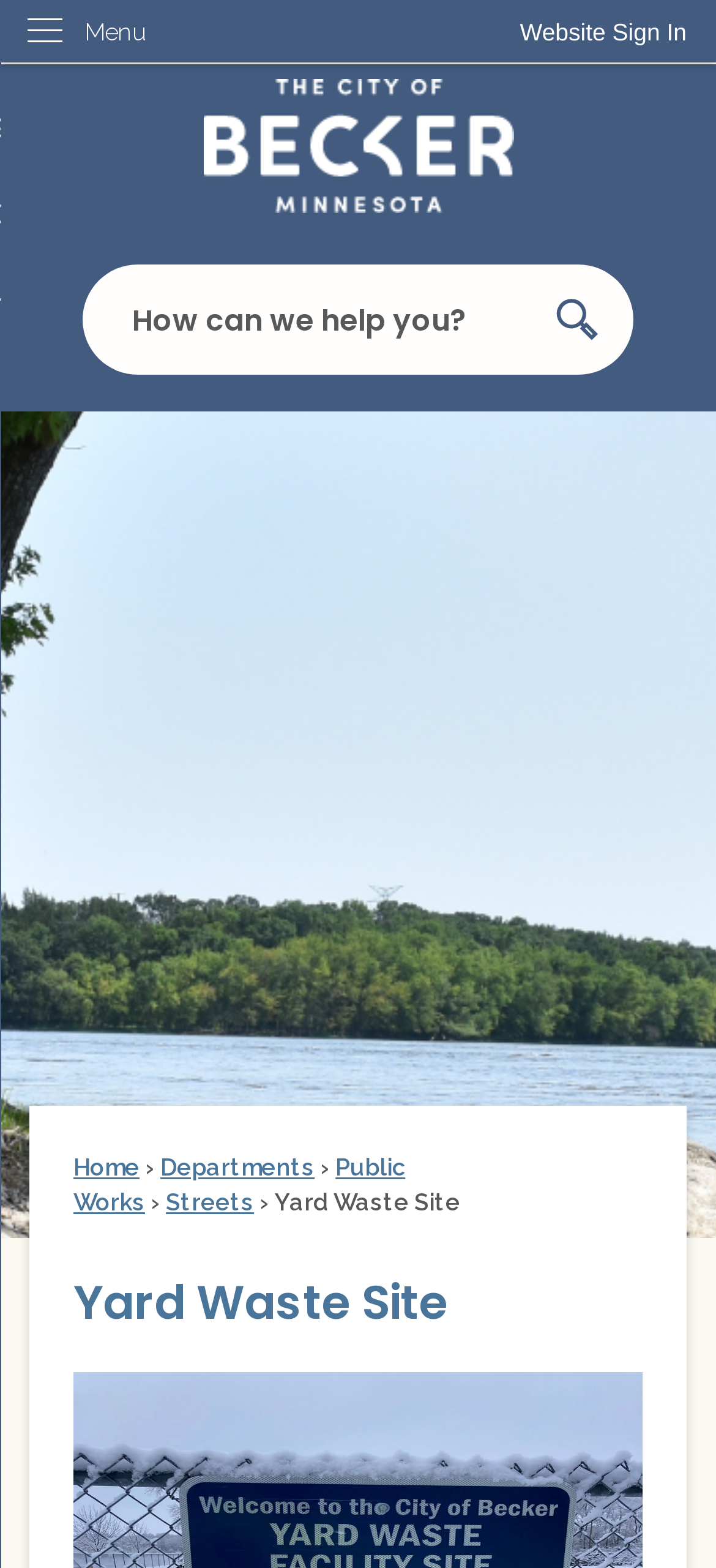Respond to the question below with a single word or phrase: What is the orientation of the menu?

Vertical